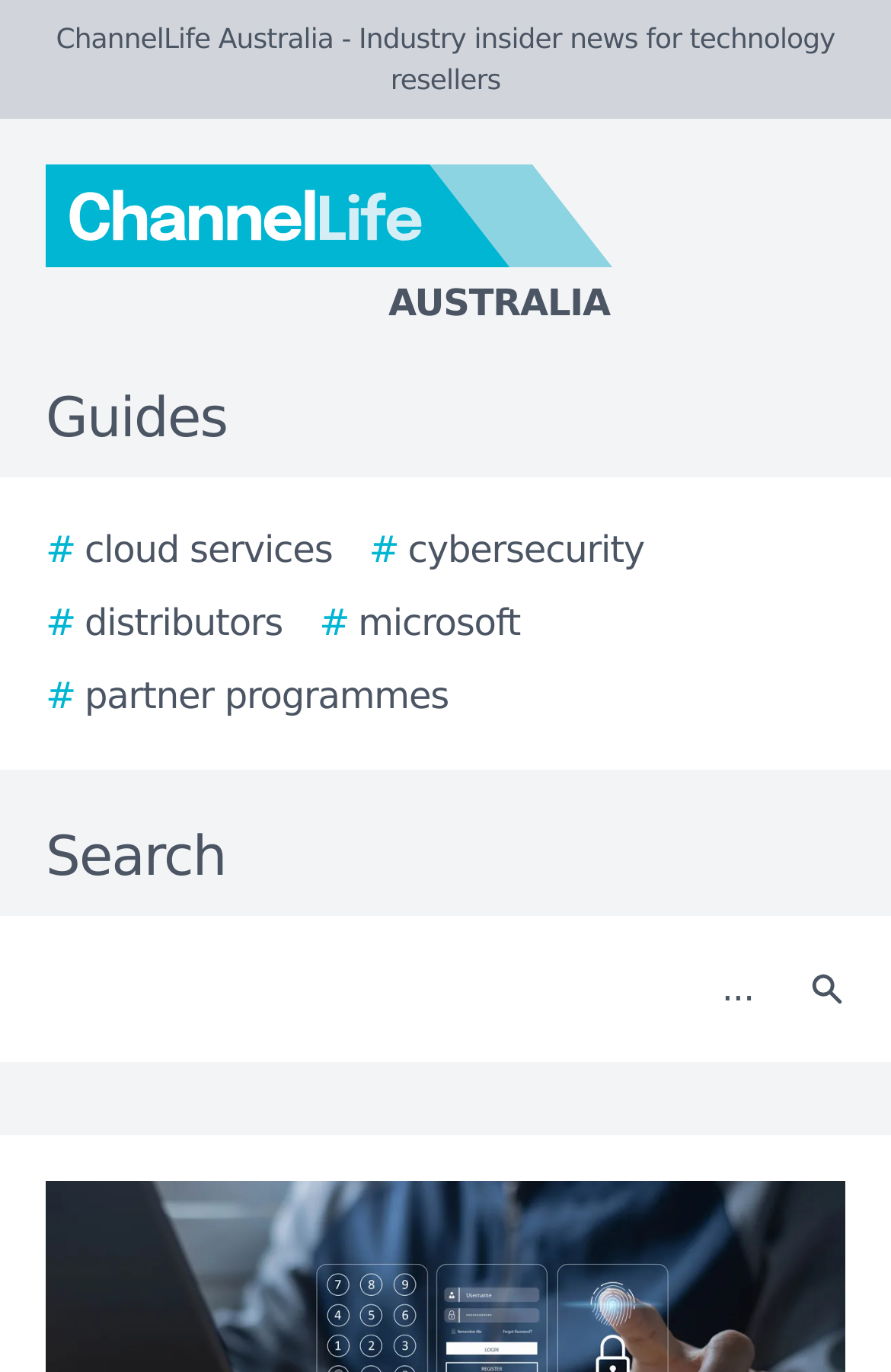Can you find and generate the webpage's heading?

Delinea introduces MFA enforcement in its Secret Server offering